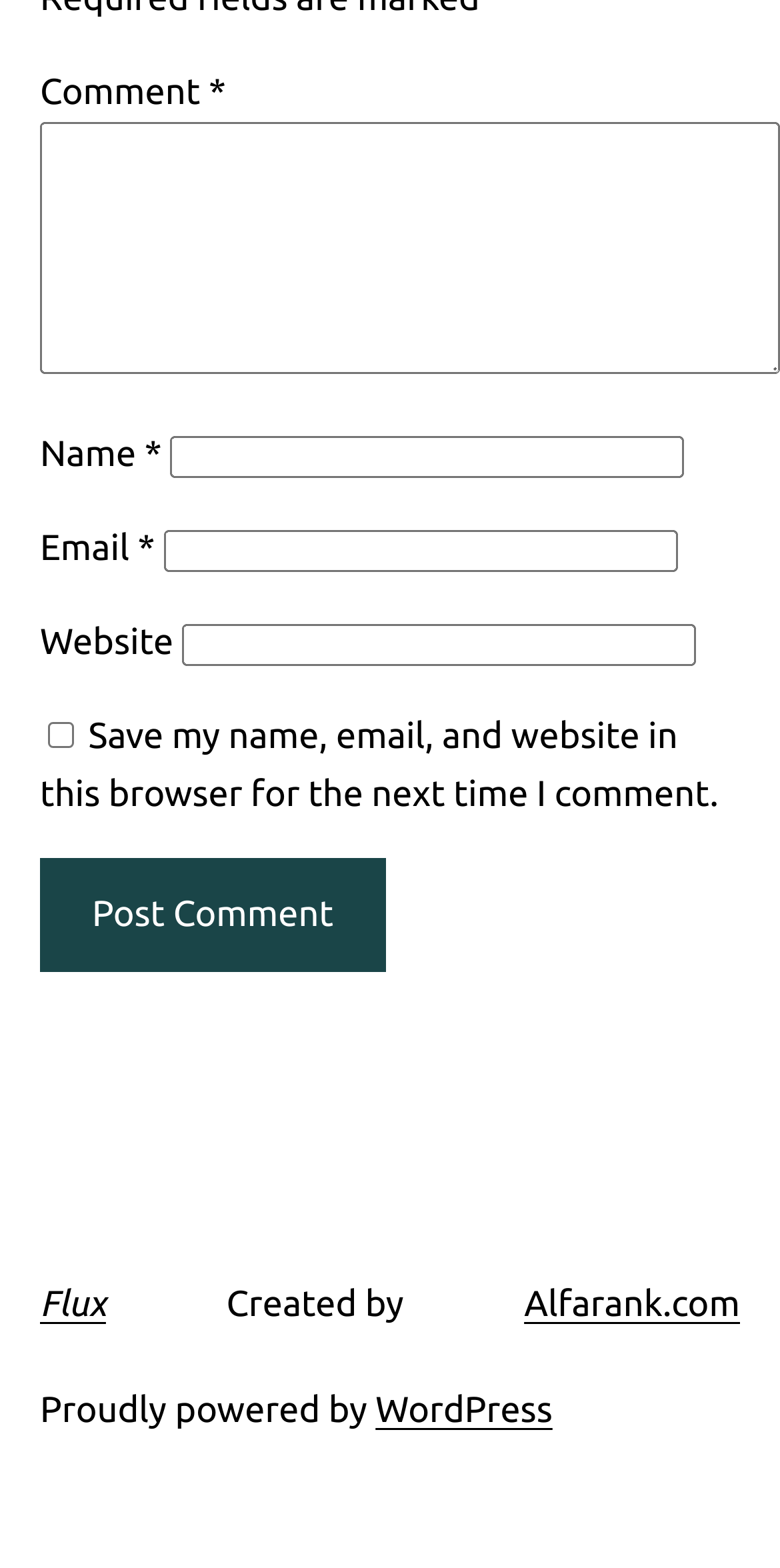Identify the bounding box of the HTML element described here: "parent_node: Name * name="author"". Provide the coordinates as four float numbers between 0 and 1: [left, top, right, bottom].

[0.218, 0.279, 0.877, 0.305]